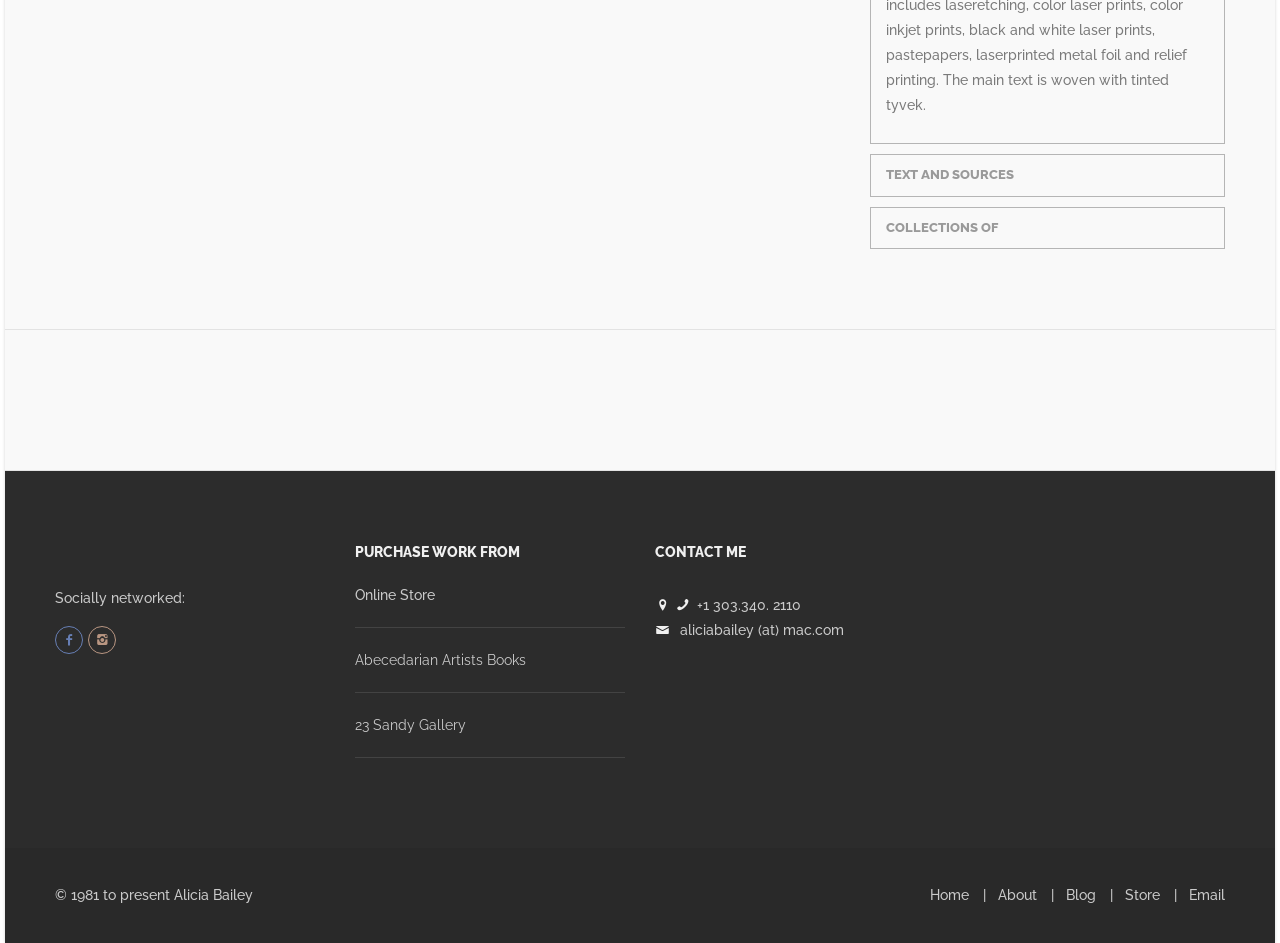Please identify the bounding box coordinates of the clickable area that will fulfill the following instruction: "Explore THE LADIES section". The coordinates should be in the format of four float numbers between 0 and 1, i.e., [left, top, right, bottom].

None